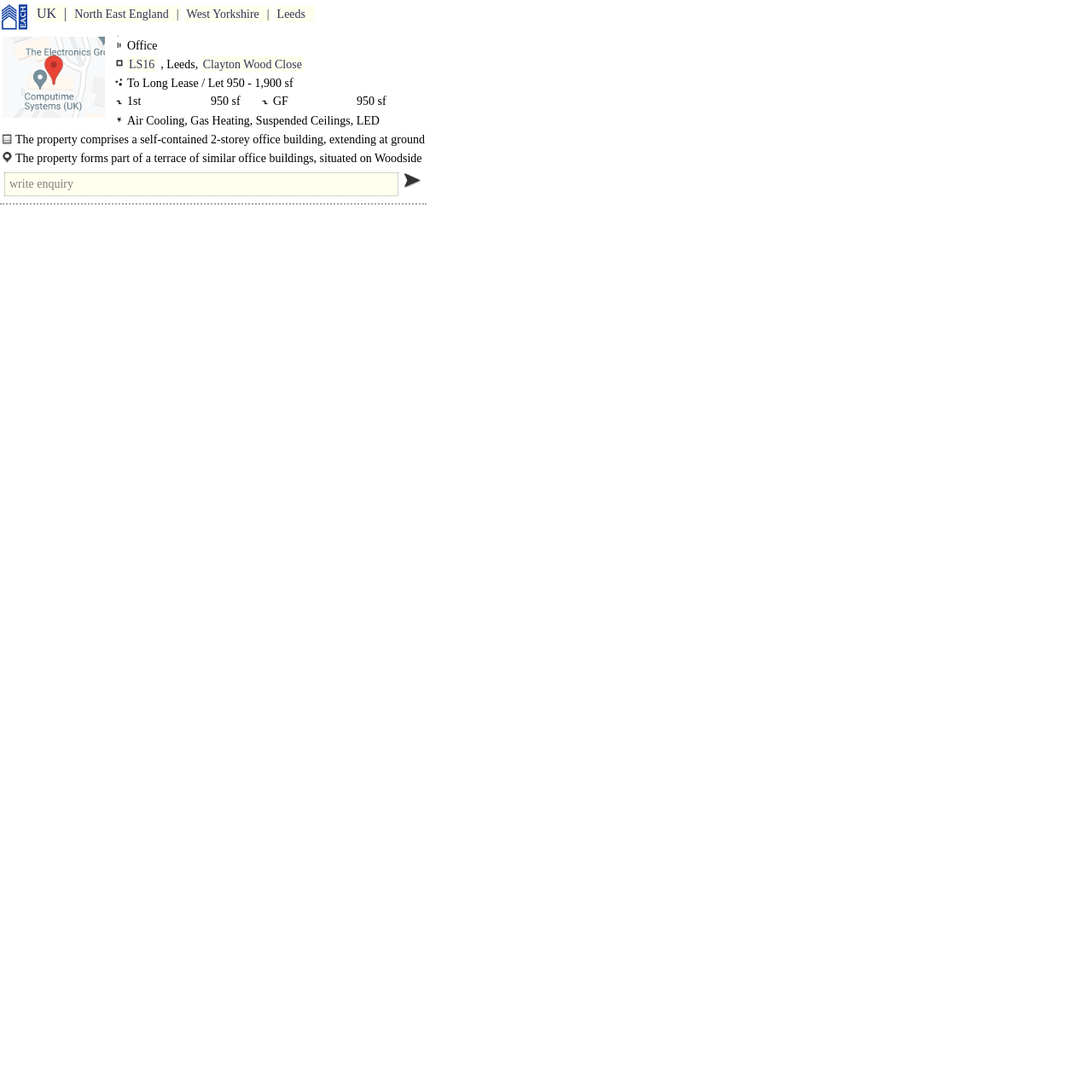Determine the bounding box coordinates of the clickable area required to perform the following instruction: "View Leeds office details". The coordinates should be represented as four float numbers between 0 and 1: [left, top, right, bottom].

[0.252, 0.005, 0.288, 0.02]